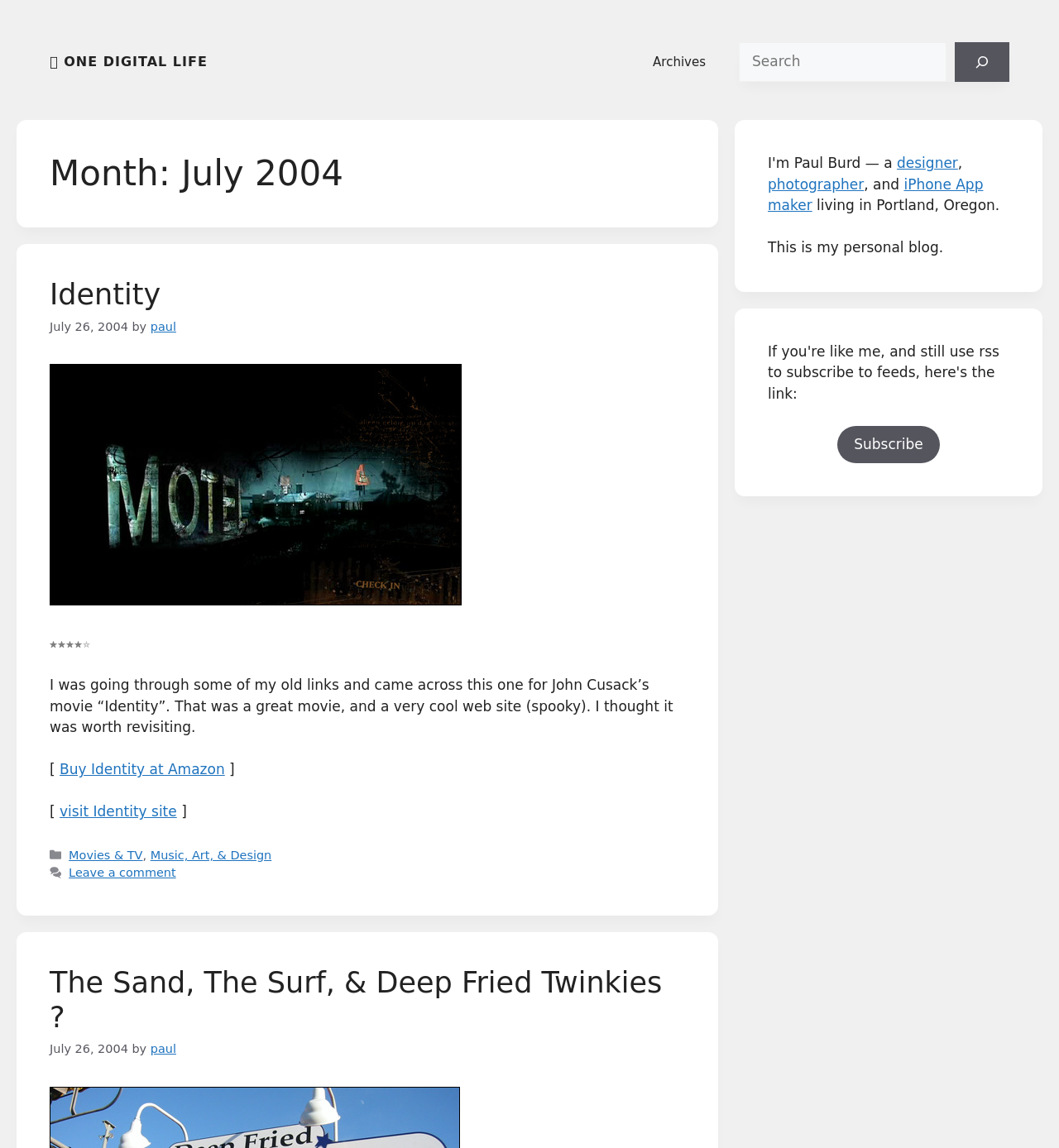Identify the bounding box coordinates of the area that should be clicked in order to complete the given instruction: "Visit the Identity site". The bounding box coordinates should be four float numbers between 0 and 1, i.e., [left, top, right, bottom].

[0.056, 0.7, 0.167, 0.714]